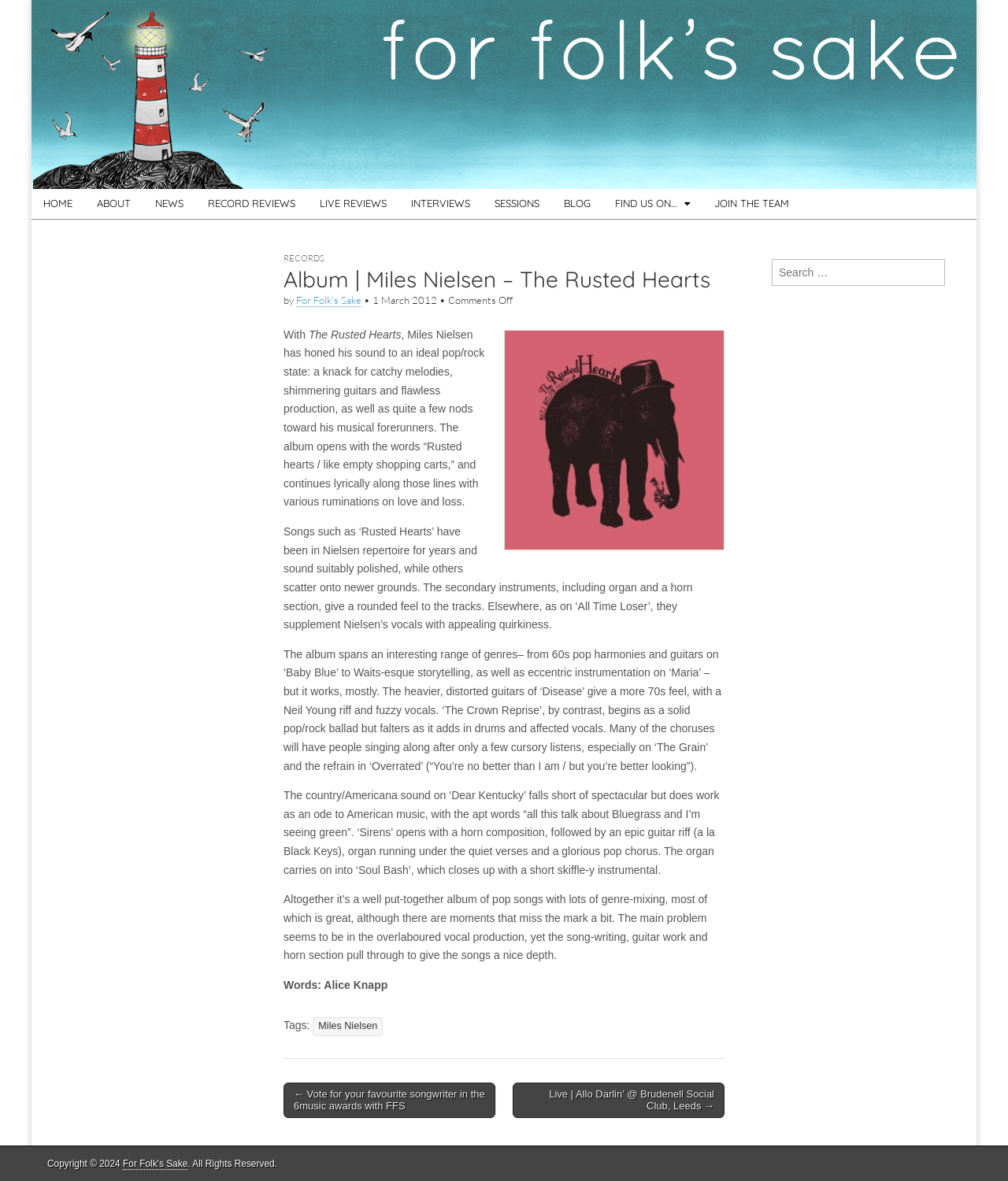Using the provided element description: "For Folk's Sake", determine the bounding box coordinates of the corresponding UI element in the screenshot.

[0.294, 0.249, 0.359, 0.26]